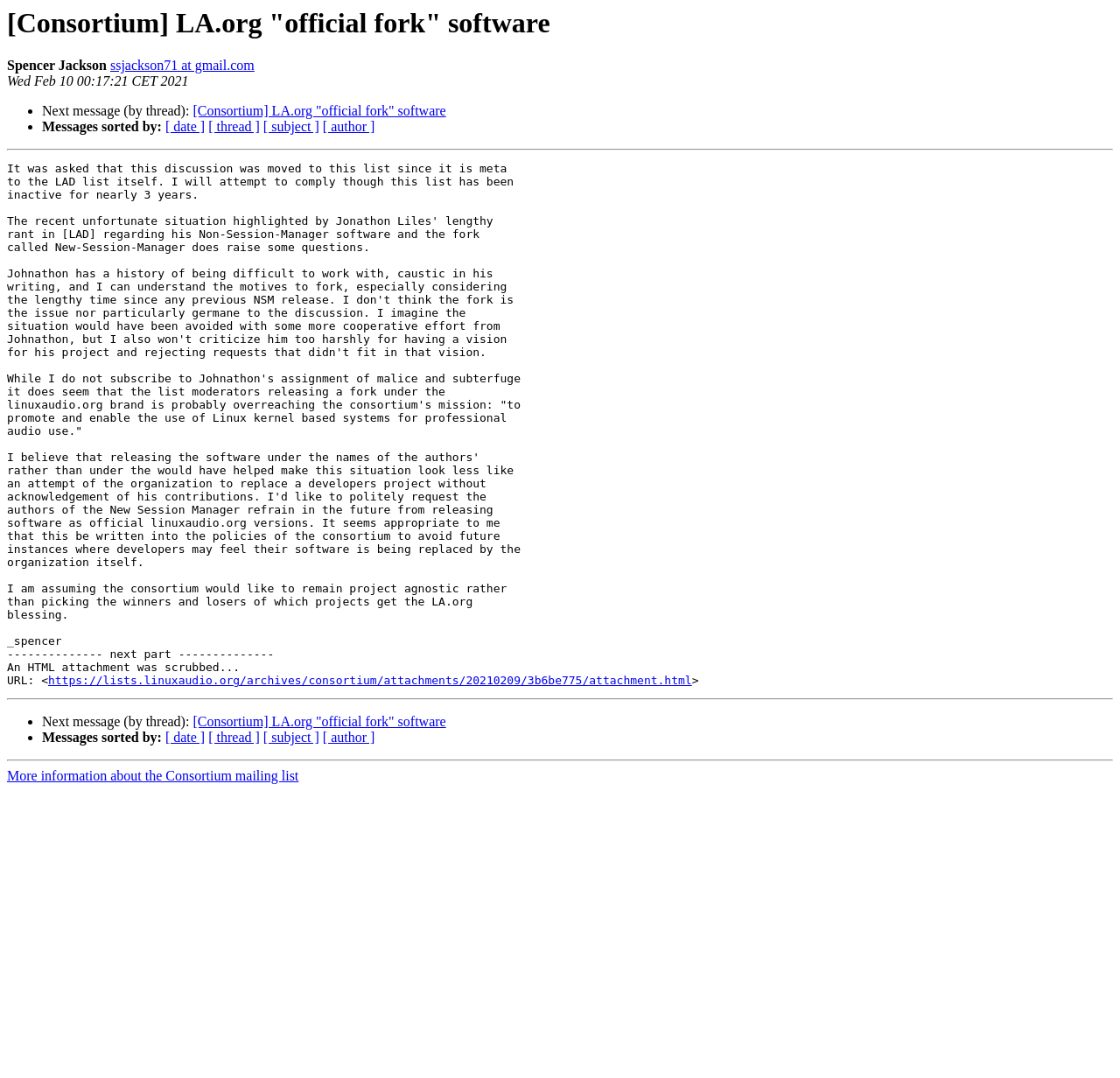Determine the bounding box coordinates for the UI element with the following description: "https://lists.linuxaudio.org/archives/consortium/attachments/20210209/3b6be775/attachment.html". The coordinates should be four float numbers between 0 and 1, represented as [left, top, right, bottom].

[0.043, 0.625, 0.618, 0.638]